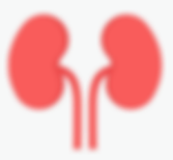Explain all the elements you observe in the image.

The image displays a stylized representation of two kidneys, characterized by a bright coral color. This graphic symbolizes the importance of kidney health and highlights the theme of kidney donation. Within the context of kidney donation awareness, it serves to inform viewers about the possibility of living with a single healthy kidney, as well as the life-saving potential of kidney transplants. Emphasizing the need for donors, this visual element contributes to the overarching message of promoting awareness about living kidney donation and the impact it can have on those suffering from kidney disease.